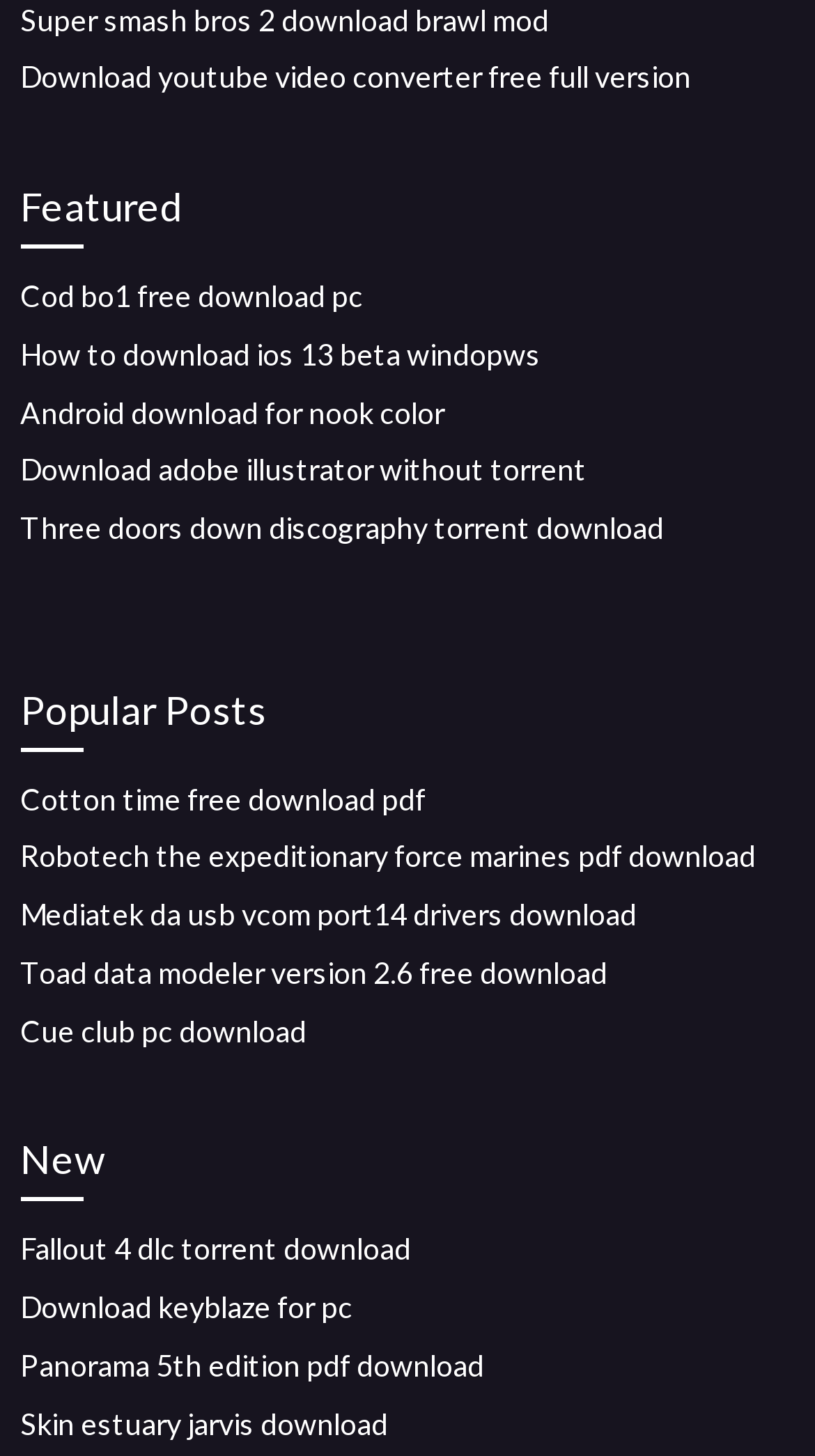Provide a one-word or one-phrase answer to the question:
What is the theme of the links in the 'New' section?

Software and game downloads